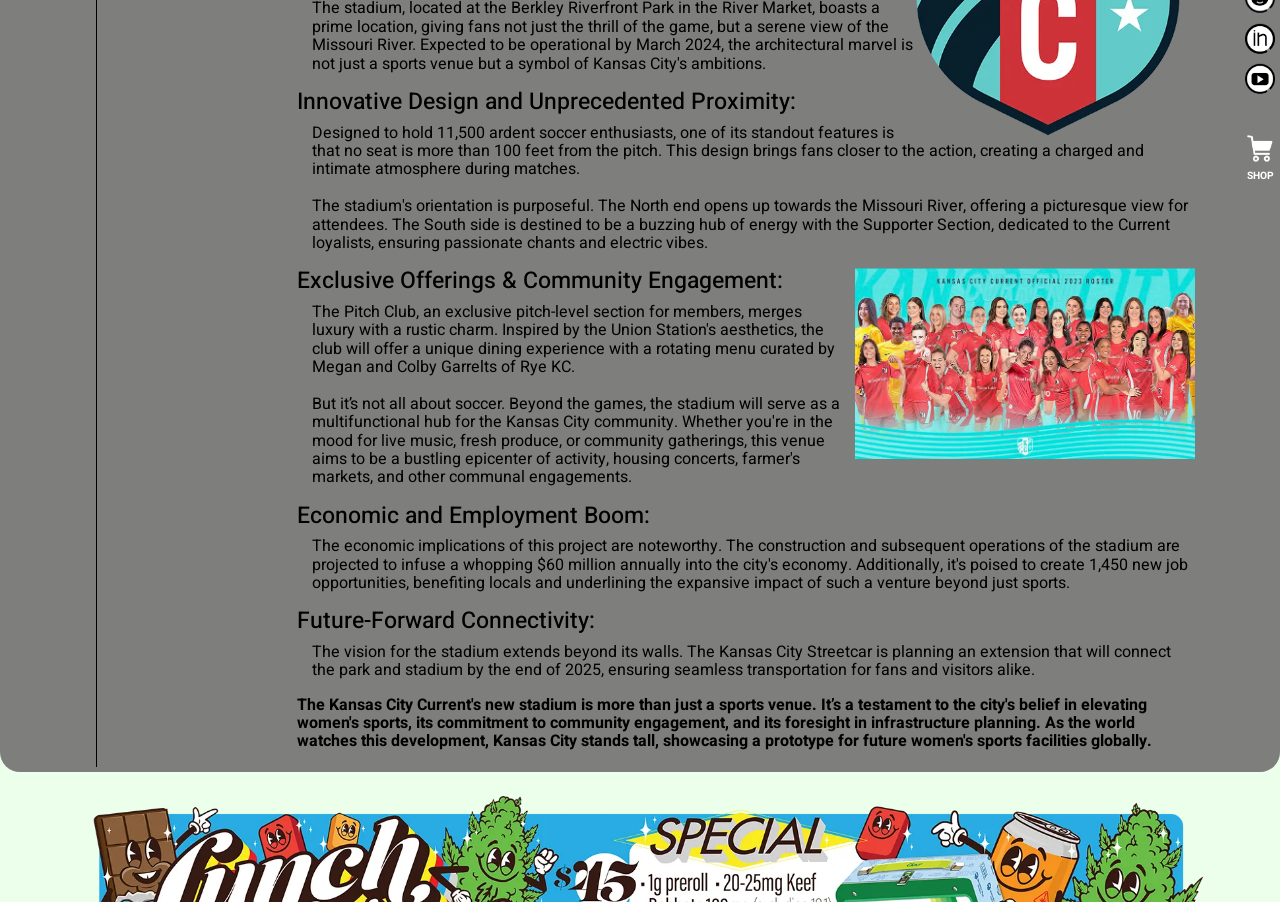Please find the bounding box for the following UI element description. Provide the coordinates in (top-left x, top-left y, bottom-right x, bottom-right y) format, with values between 0 and 1: SHOP

[0.969, 0.137, 1.0, 0.214]